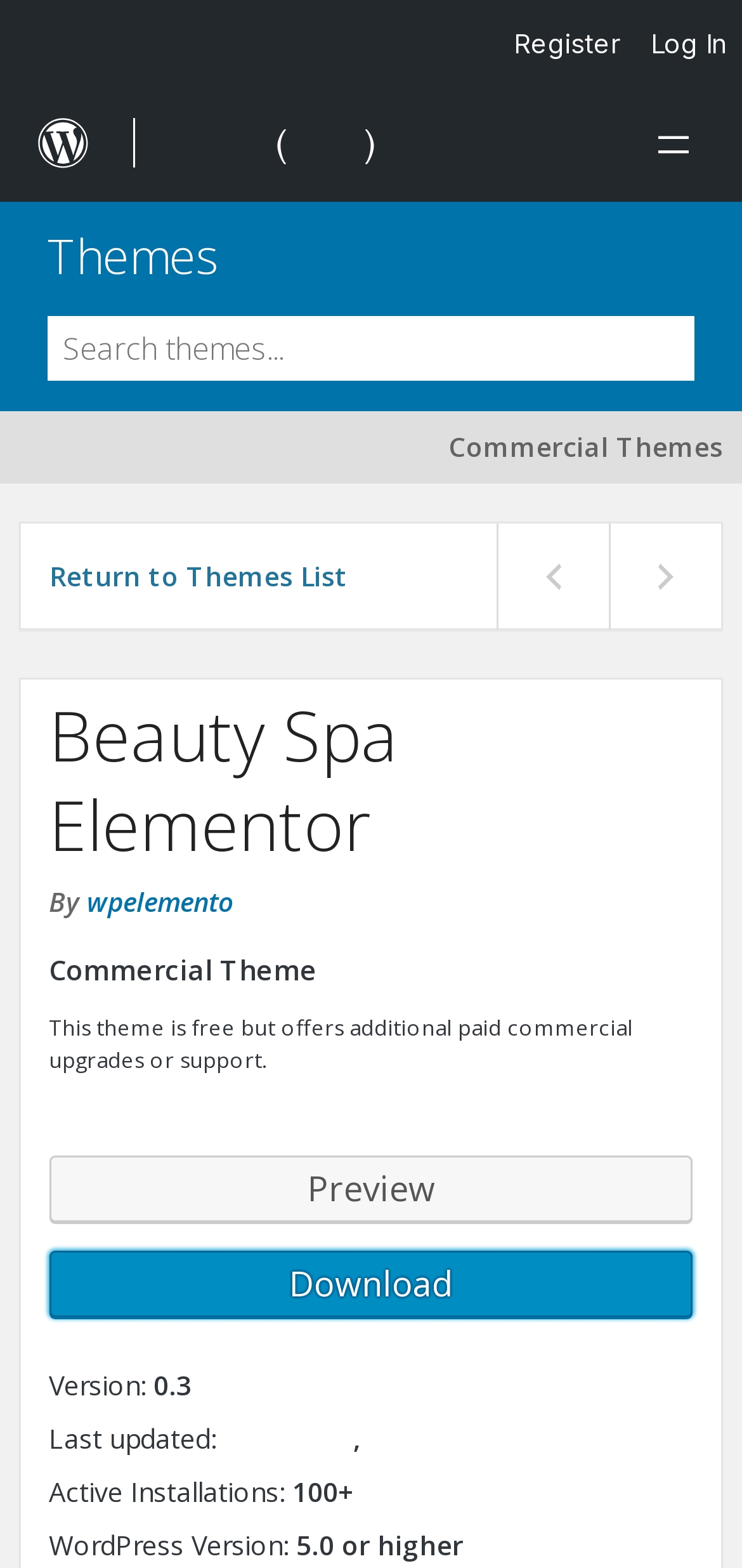Specify the bounding box coordinates of the area to click in order to execute this command: 'Download'. The coordinates should consist of four float numbers ranging from 0 to 1, and should be formatted as [left, top, right, bottom].

[0.066, 0.798, 0.934, 0.841]